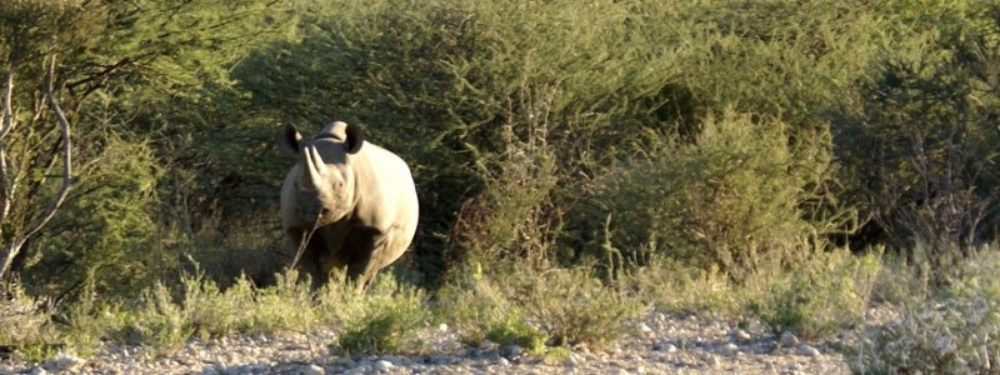Capture every detail in the image and describe it fully.

The image captures a black rhinoceros, also known as the hook-lipped rhinoceros, in its natural habitat in Namibia. The majestic creature stands amidst a backdrop of lush, dense vegetation, showcasing the resilience of this species in its native East and Central African landscape. Characterized by its unique hooked upper lip, which is adept at grasping leafy plants and branches, the black rhinoceros plays a crucial role as a herbivore in this ecosystem. The photograph highlights the rugged beauty of the Namibian landscape, emphasizing the importance of conservation efforts for this endangered species, as they face significant threats from poaching and habitat loss. This image is part of a larger context focused on hunting safaris and wildlife protection in Namibia.